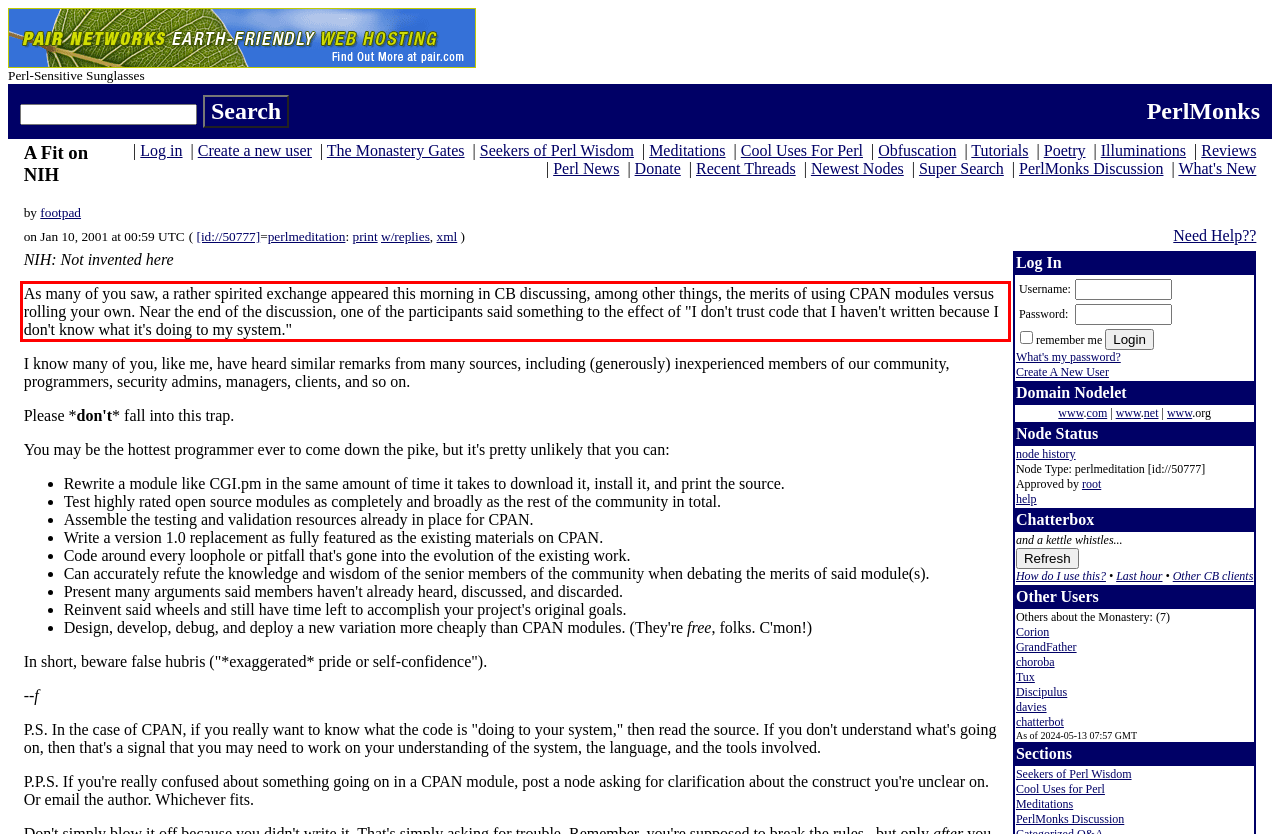Observe the screenshot of the webpage that includes a red rectangle bounding box. Conduct OCR on the content inside this red bounding box and generate the text.

As many of you saw, a rather spirited exchange appeared this morning in CB discussing, among other things, the merits of using CPAN modules versus rolling your own. Near the end of the discussion, one of the participants said something to the effect of "I don't trust code that I haven't written because I don't know what it's doing to my system."